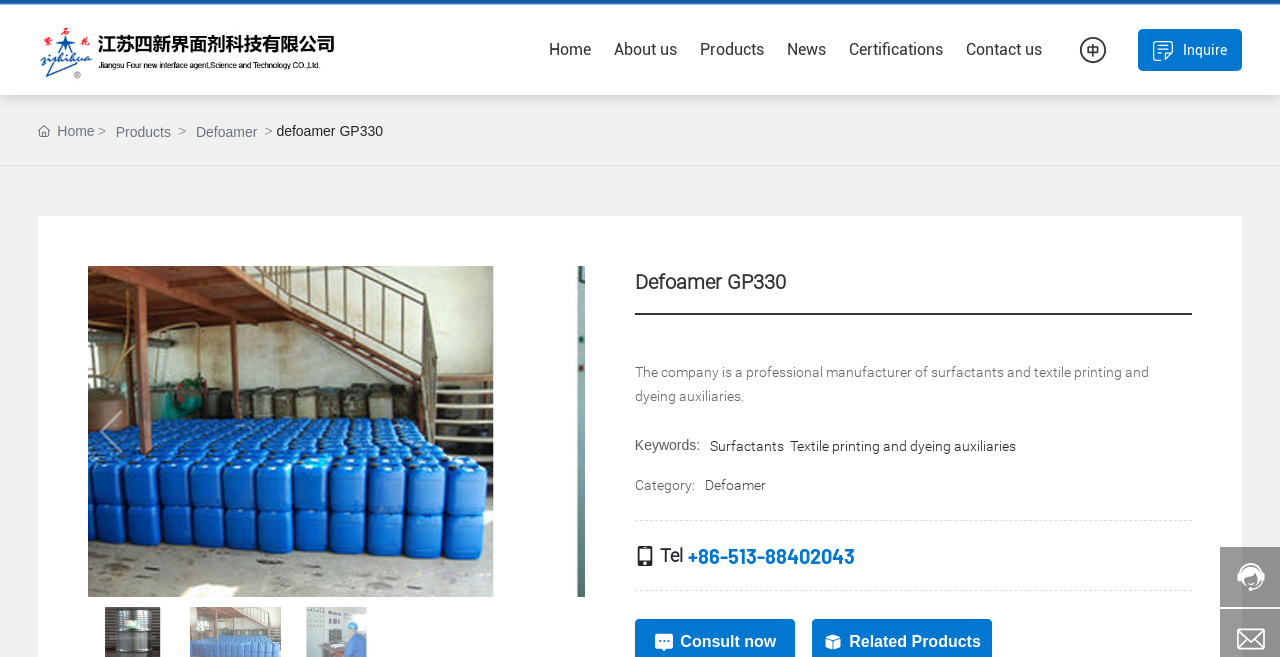What is the company's main product?
Answer the question with as much detail as you can, using the image as a reference.

Based on the webpage, the company is a professional manufacturer of surfactants and textile printing and dyeing auxiliaries, and the product 'Defoamer GP330' is highlighted, indicating that defoamer is one of the company's main products.